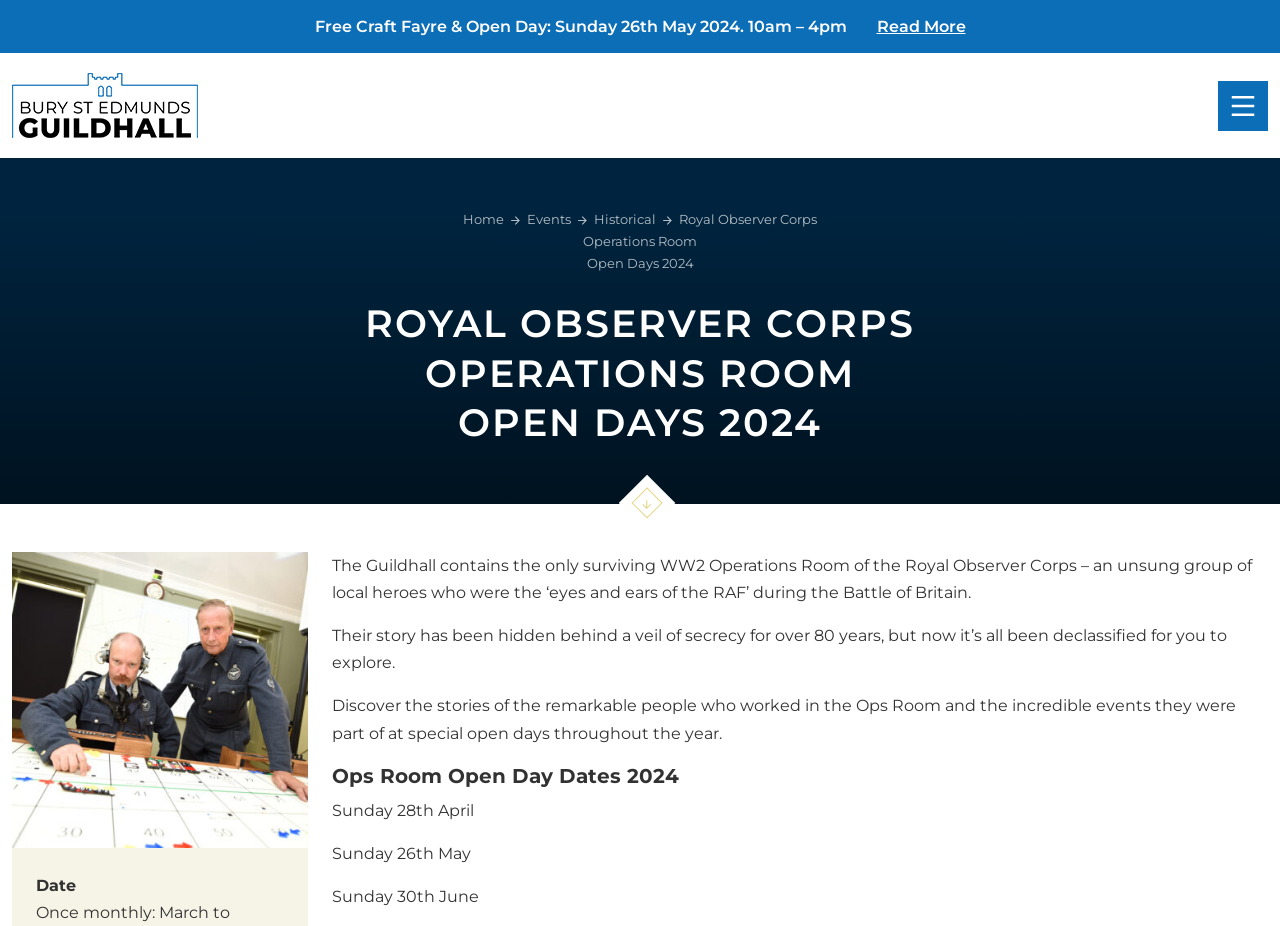Using the description "Clinical studies", locate and provide the bounding box of the UI element.

None